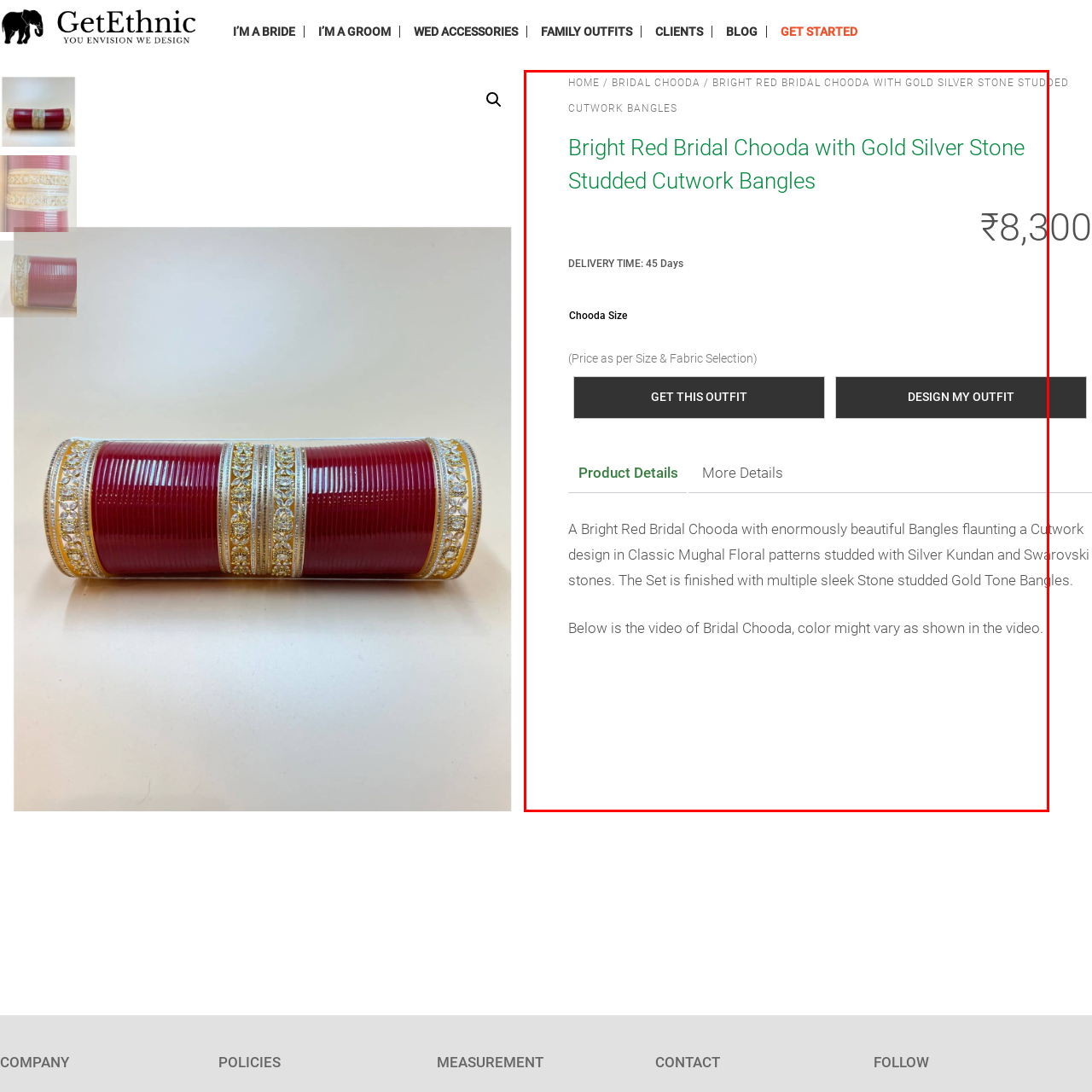Generate a comprehensive caption for the picture highlighted by the red outline.

This image showcases a stunning Bright Red Bridal Chooda, elegantly designed with intricate cutwork bangles. Each bangle features a classic Mughal floral pattern, embellished with sparkling Silver Kundan and Swarovski stones. The overall set is complemented by multiple sleek gold-tone bangles, enhancing its opulent appearance. 

The highlighted details include the bridal chooda's price of ₹8,300, with a delivery time of 45 days. Potential buyers can choose their desired chooda size and fabric selection through the options provided. Additionally, there’s a section for product details, which elaborates on the exquisite craftsmanship, as well as a video showcasing the bridal chooda, recognizing that colors may vary from what is displayed. This offering is perfect for brides seeking a distinctive and luxurious accessory to adorn their wedding attire.